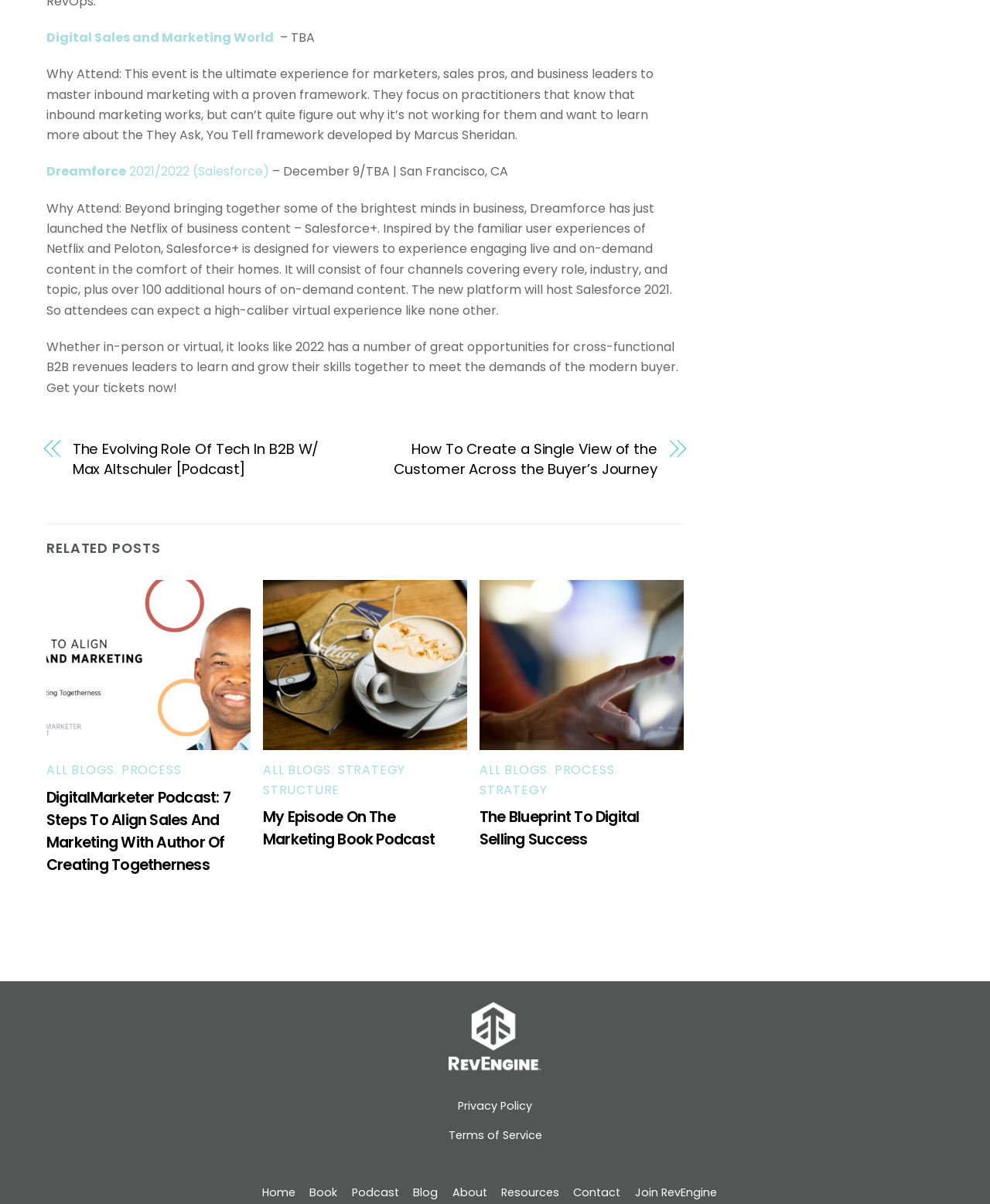What are the main sections of the website?
Based on the image, please offer an in-depth response to the question.

I found the answer by looking at the links at the bottom of the page, which provide navigation to different sections of the website. These sections include Home, Book, Podcast, Blog, About, Resources, and Contact.